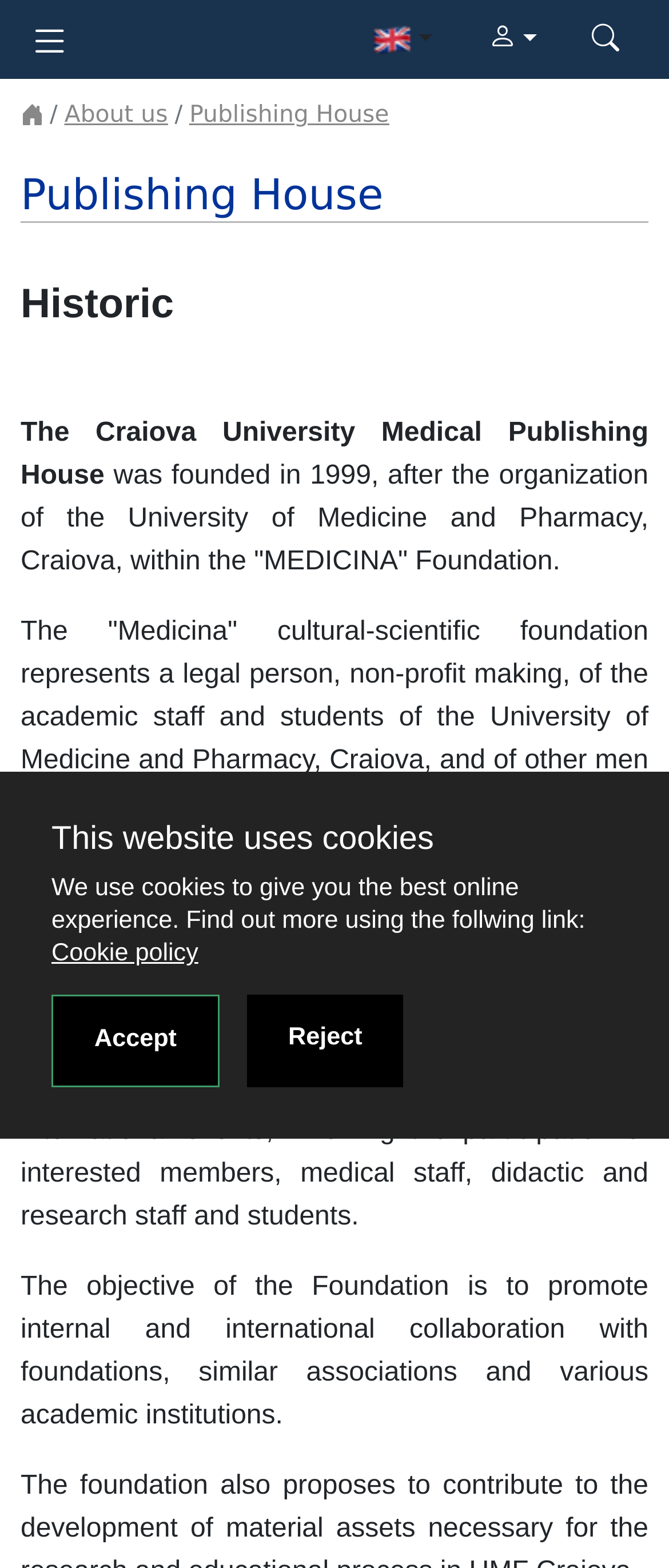Identify the bounding box coordinates for the UI element mentioned here: "This website uses cookies". Provide the coordinates as four float values between 0 and 1, i.e., [left, top, right, bottom].

[0.077, 0.525, 0.923, 0.546]